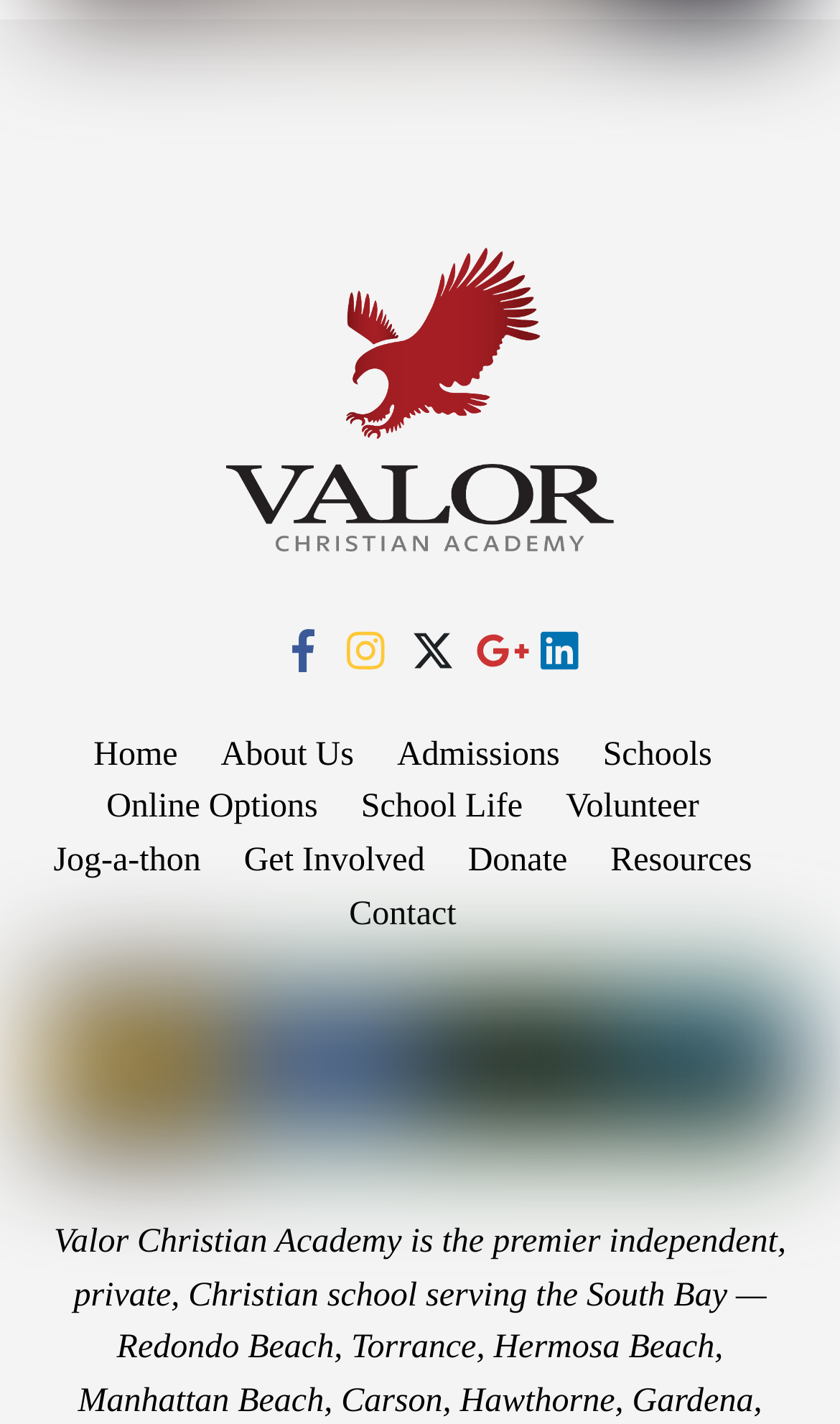Please provide a comprehensive response to the question based on the details in the image: What is the first menu item?

I looked at the navigation menu and found that the first item is 'Home'.